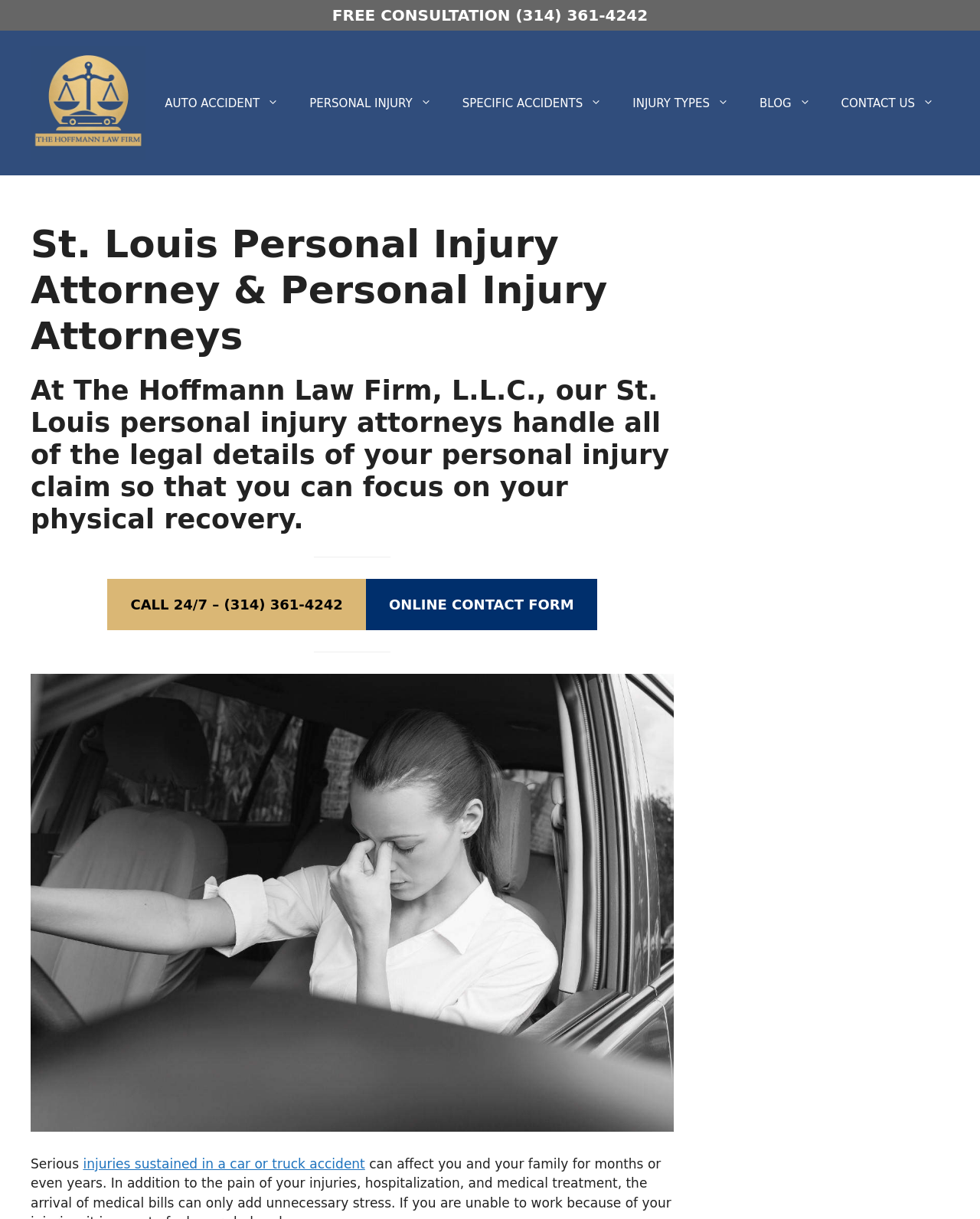Use a single word or phrase to answer the question: 
What is the purpose of the firm's services?

To help accident victims recover